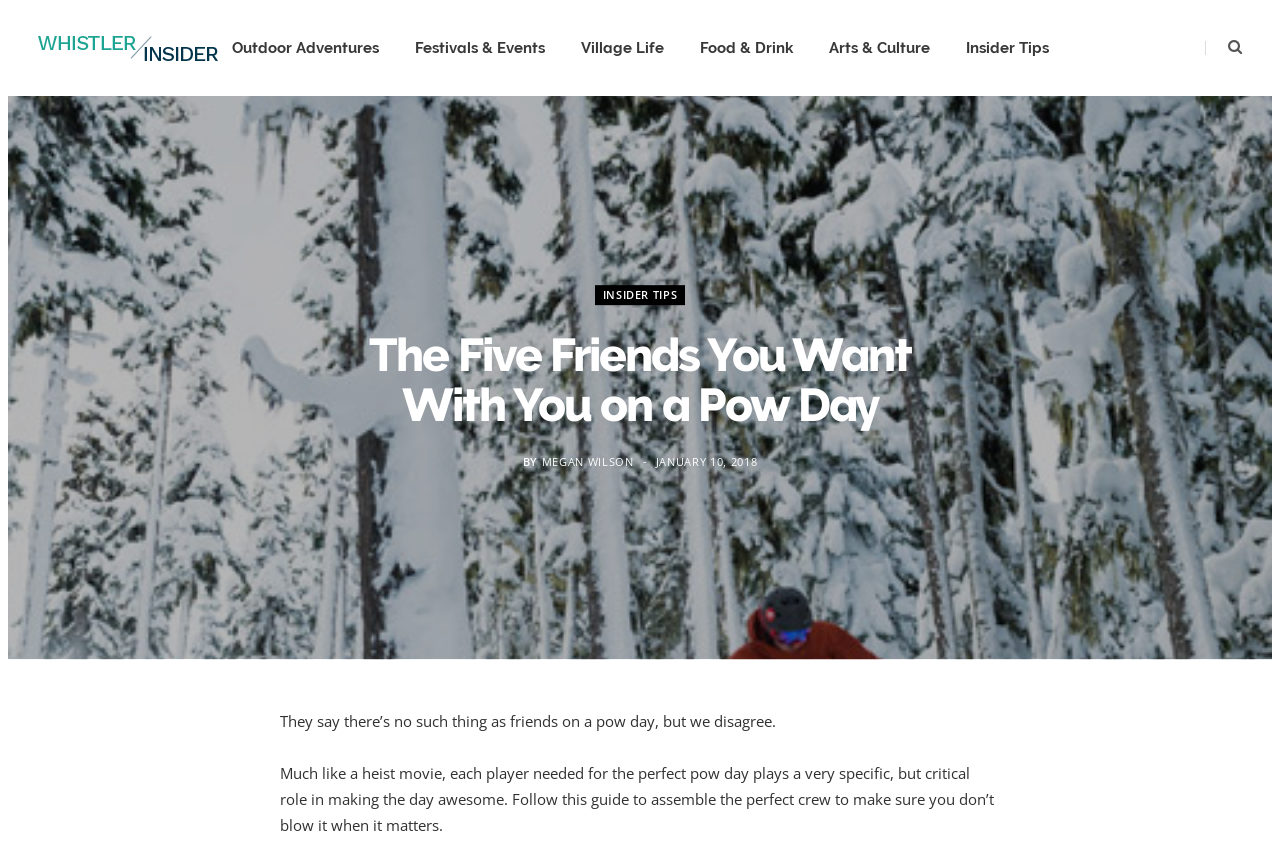Describe all the key features of the webpage in detail.

The webpage is an article titled "The Five Friends You Want With You on a Pow Day" from The Whistler Insider. At the top left, there is a logo of The Whistler Insider, which is an image and a link. Below the logo, there are six links to different categories: Outdoor Adventures, Festivals & Events, Village Life, Food & Drink, Arts & Culture, and Insider Tips, arranged horizontally across the top of the page.

The main content of the article starts with a heading "The Five Friends You Want With You on a Pow Day" in the middle of the page. Below the heading, there is a byline "BY MEGAN WILSON" and a date "JANUARY 10, 2018". 

The article begins with a paragraph of text that says "They say there’s no such thing as friends on a pow day, but we disagree." Below this, there is a longer paragraph that explains the importance of having the right friends on a pow day, comparing it to a heist movie where each player has a critical role.

On the right side of the page, there is a link to "Powder Day on Whistler Mountain" and a link to "INSIDER TIPS". At the bottom of the page, there is a "SHARE" button with a Facebook share icon next to it.